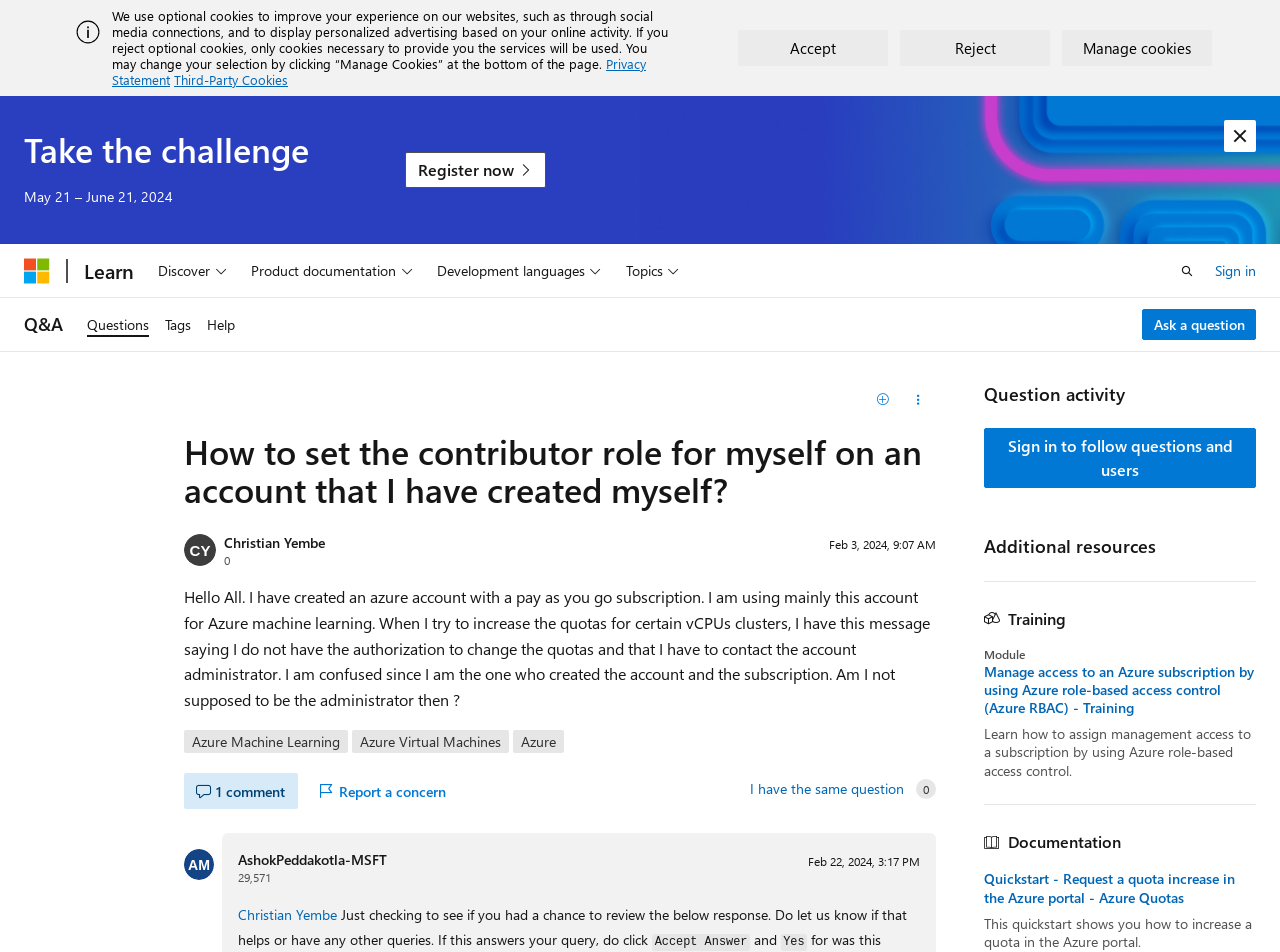Identify the bounding box coordinates of the clickable region to carry out the given instruction: "Click info@wdigroup.ca".

None